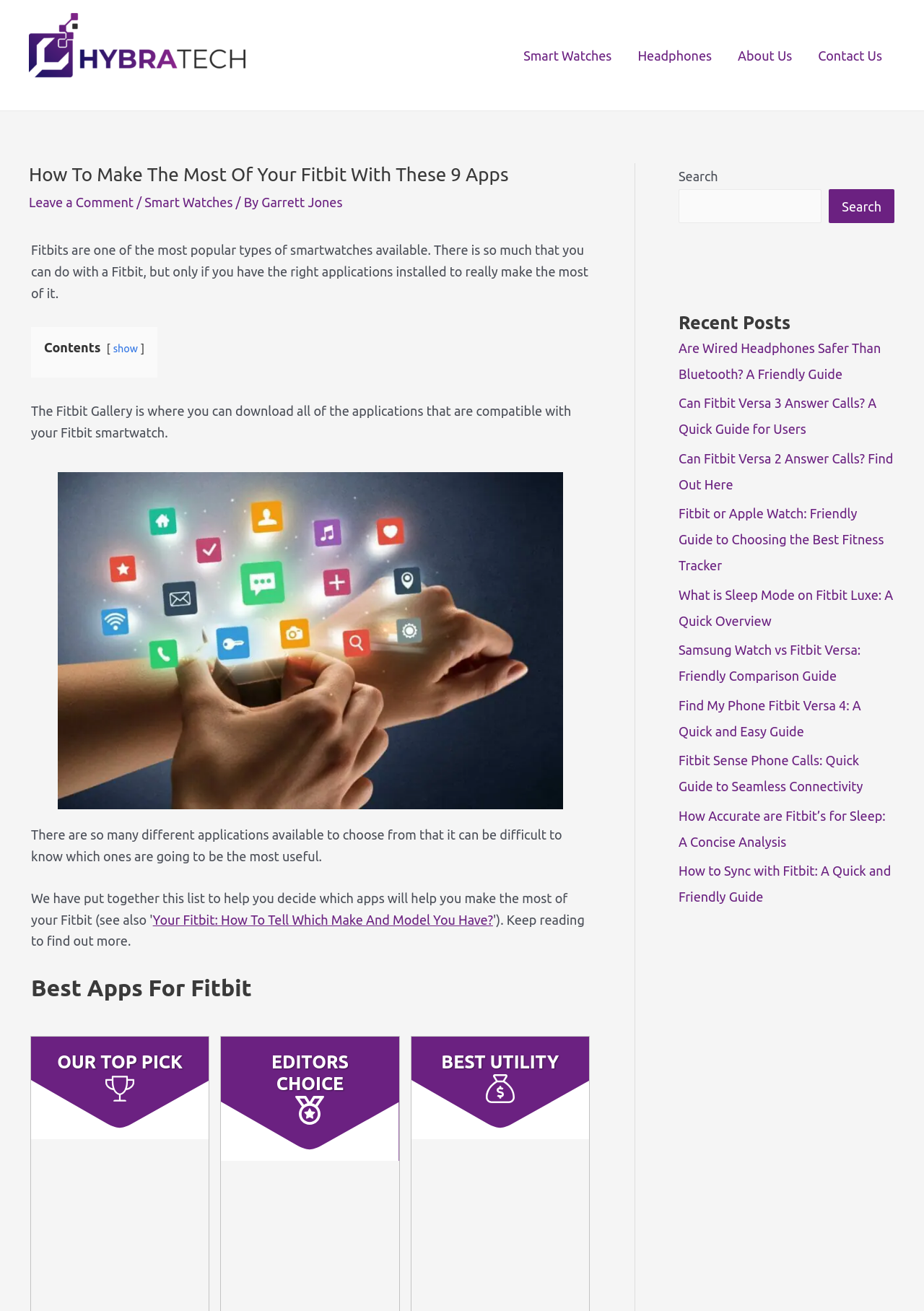Please specify the bounding box coordinates for the clickable region that will help you carry out the instruction: "Visit the 'Ecosocialism 2024' page".

None